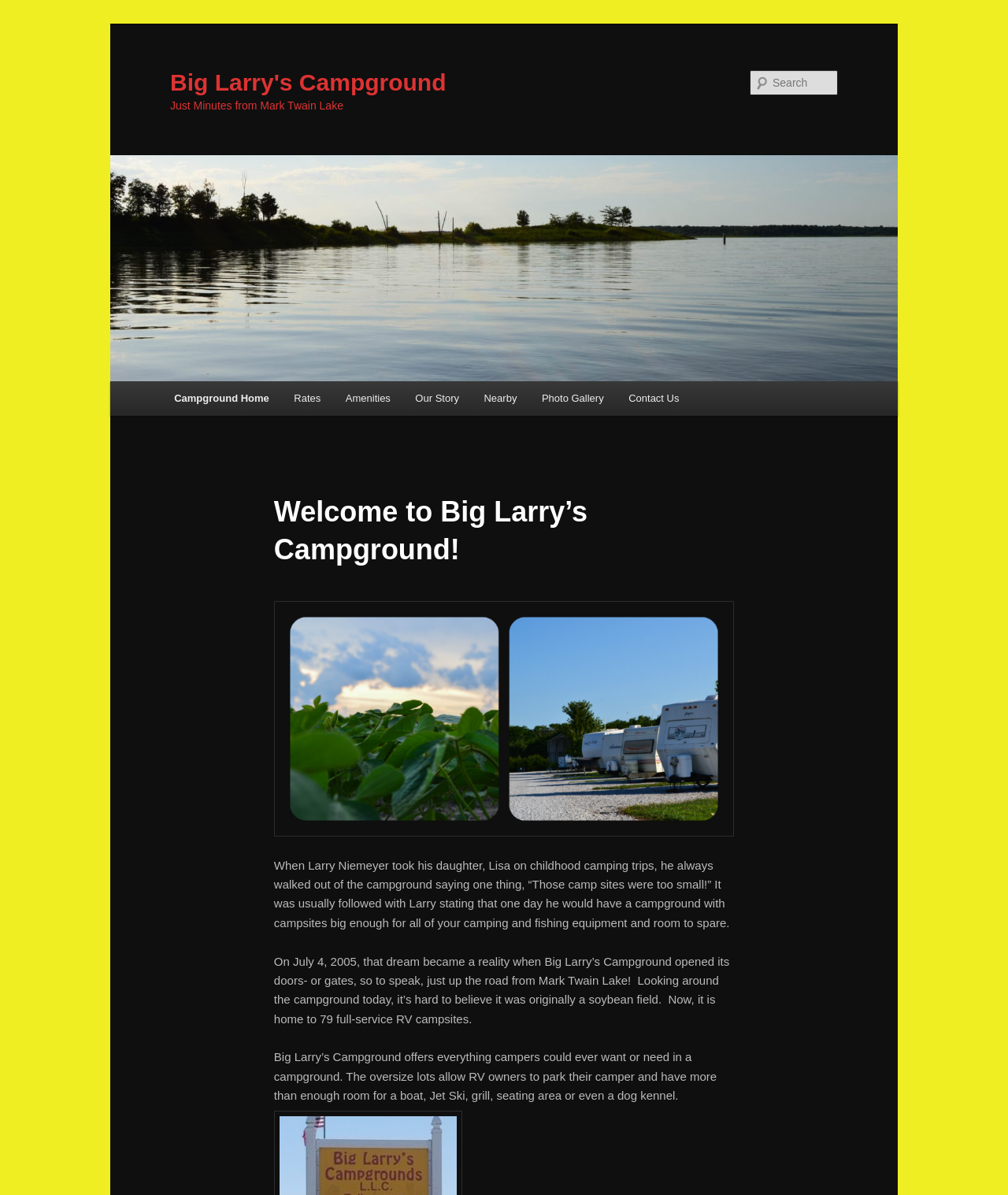Can you find and provide the main heading text of this webpage?

Big Larry's Campground